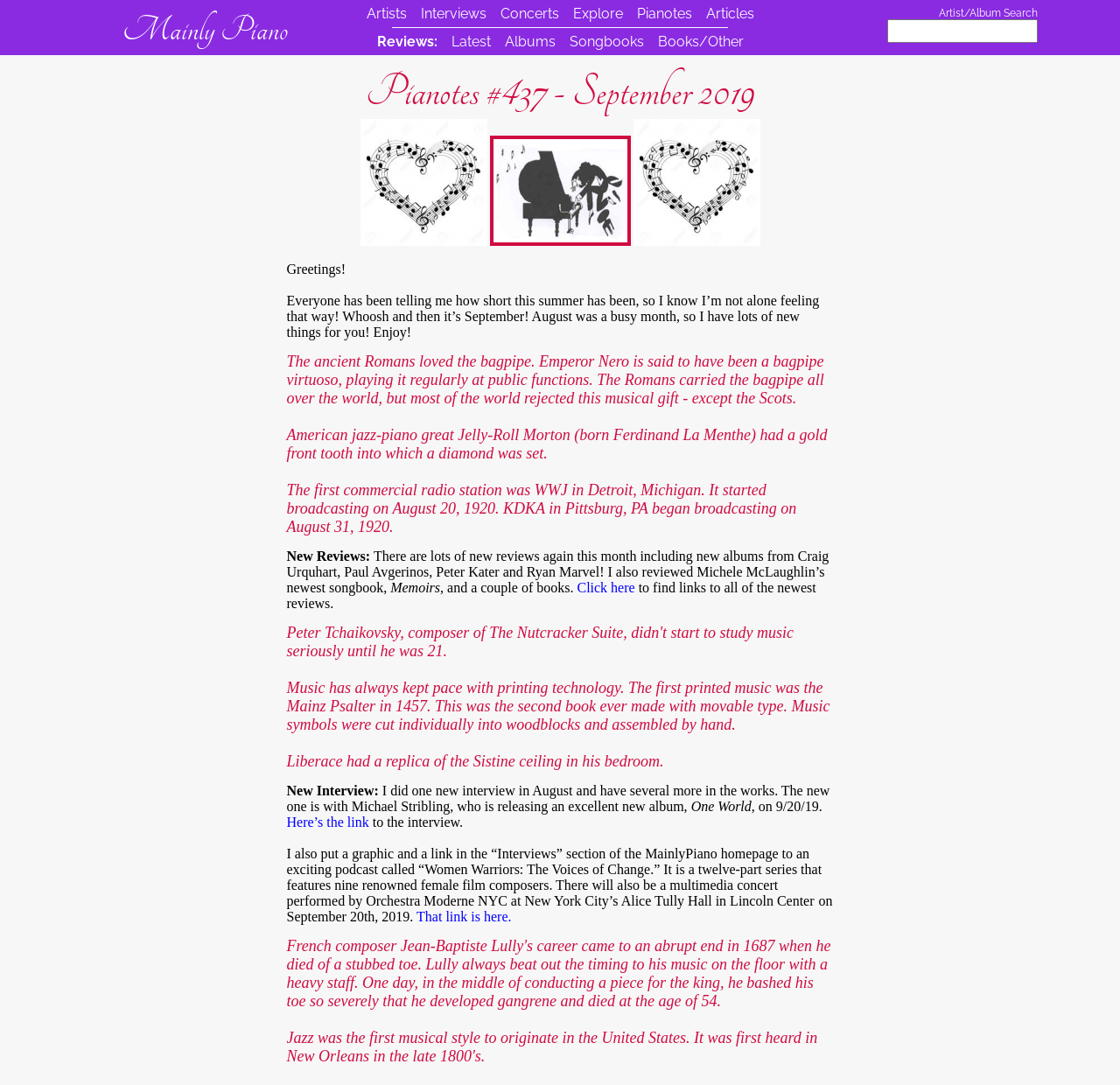Determine the bounding box coordinates of the clickable region to execute the instruction: "Read the latest reviews". The coordinates should be four float numbers between 0 and 1, denoted as [left, top, right, bottom].

[0.398, 0.026, 0.443, 0.051]